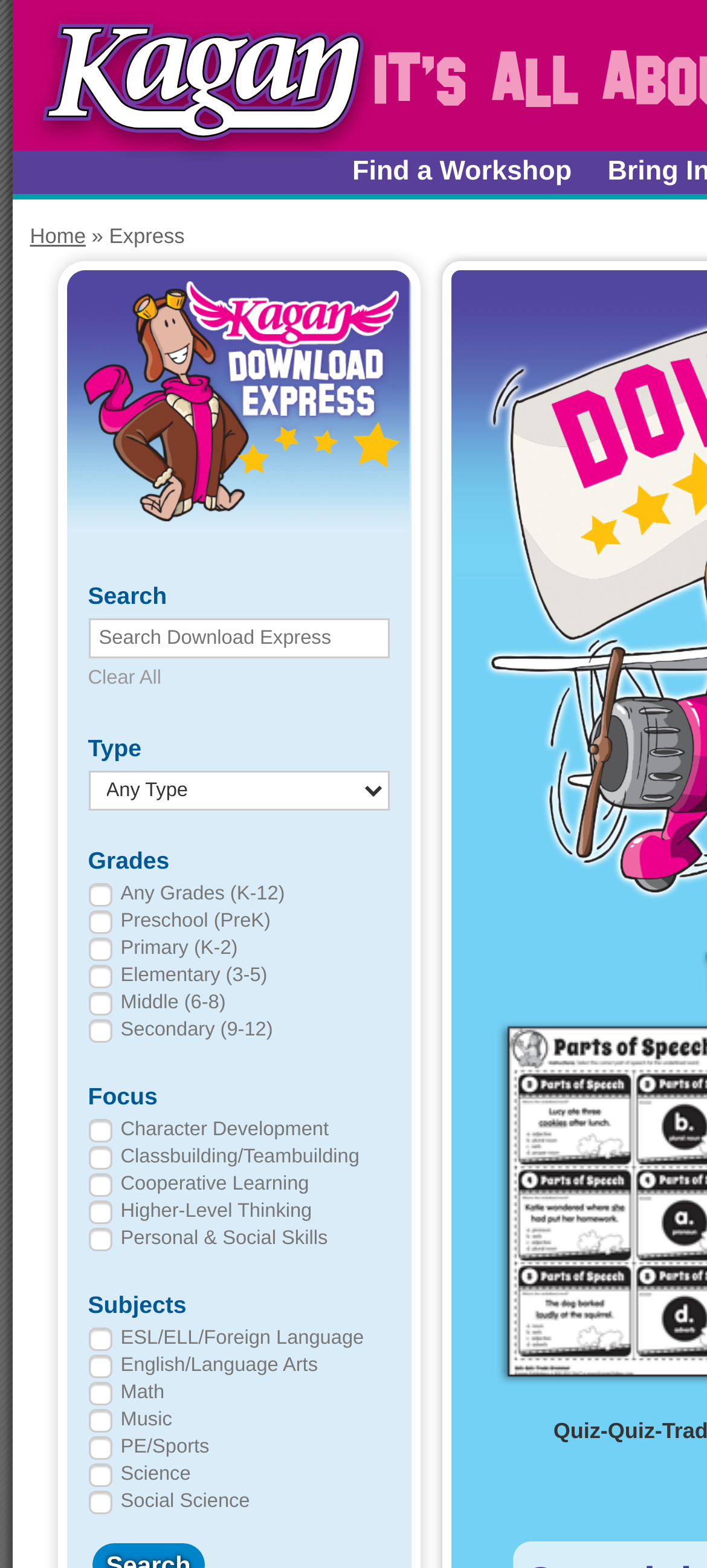Please analyze the image and give a detailed answer to the question:
What is the name of the website?

The name of the website can be found in the top-left corner of the webpage, where it says 'Kagan' in a heading element.